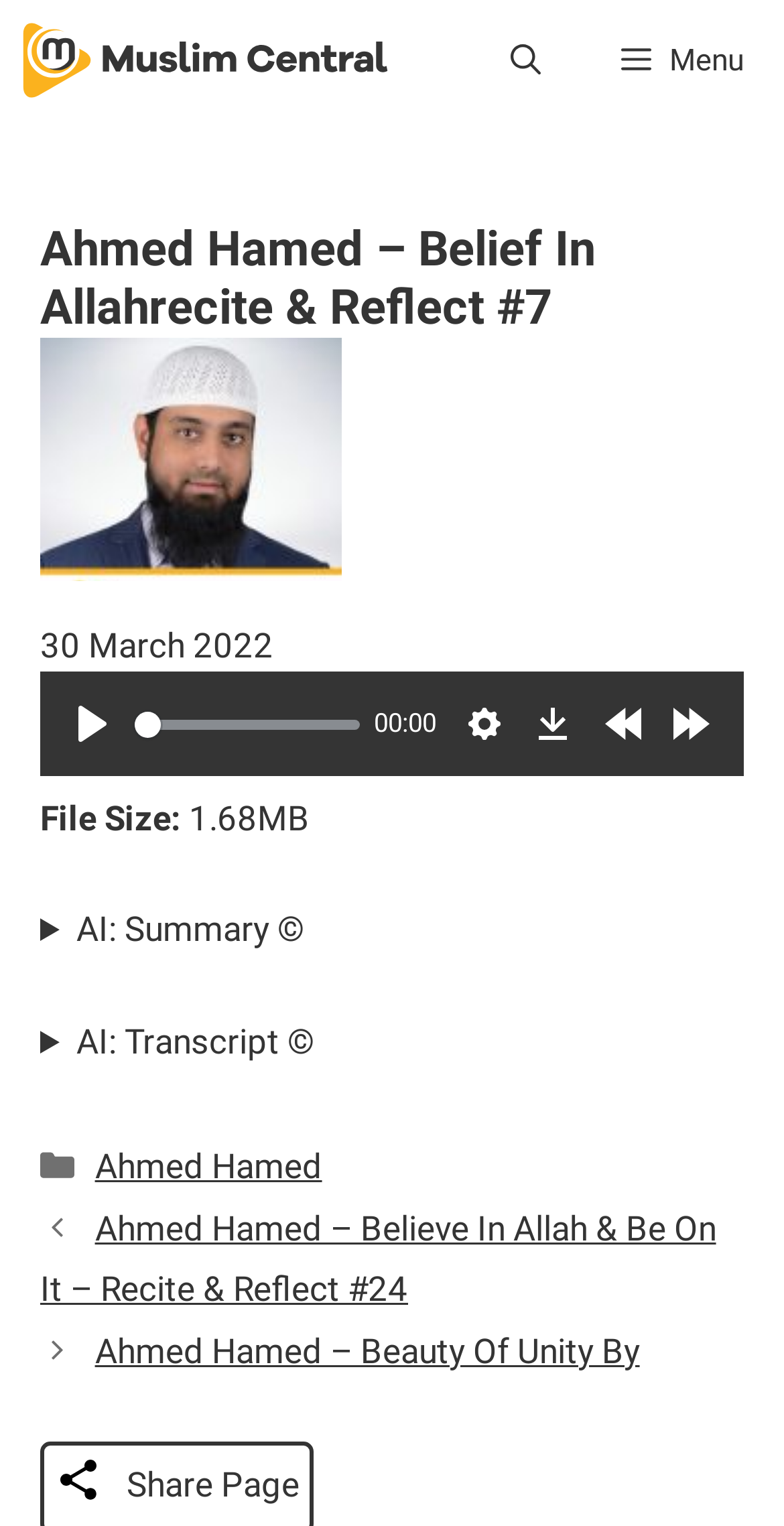Illustrate the webpage with a detailed description.

This webpage is about an audio lecture titled "Ahmed Hamed - Belief In Allahrecite & Reflect #7" on Muslim Central. At the top, there is a navigation bar with a link to Muslim Central, a button to open the menu, and a link to open the search bar. Below the navigation bar, there is a header section with a heading displaying the title of the audio lecture, an image of Ahmed Hamed, and the date "30 March 2022".

In the main content area, there are several buttons and links related to the audio lecture. There is a play button, a slider to seek through the audio, a timer displaying the current time, and buttons to adjust the settings, download the audio, rewind 10 seconds, and forward 10 seconds. Additionally, there is information about the file size, which is 1.68MB.

Below the audio controls, there are two sections with disclosure triangles, one for an AI-generated summary and another for an AI-generated transcript. Further down, there is a footer section with links to categories, a link to Ahmed Hamed, and a navigation section with links to other posts, including "Ahmed Hamed – Believe In Allah & Be On It – Recite & Reflect #24" and "Ahmed Hamed – Beauty Of Unity By". At the very bottom, there is an image and a "Share Page" text.